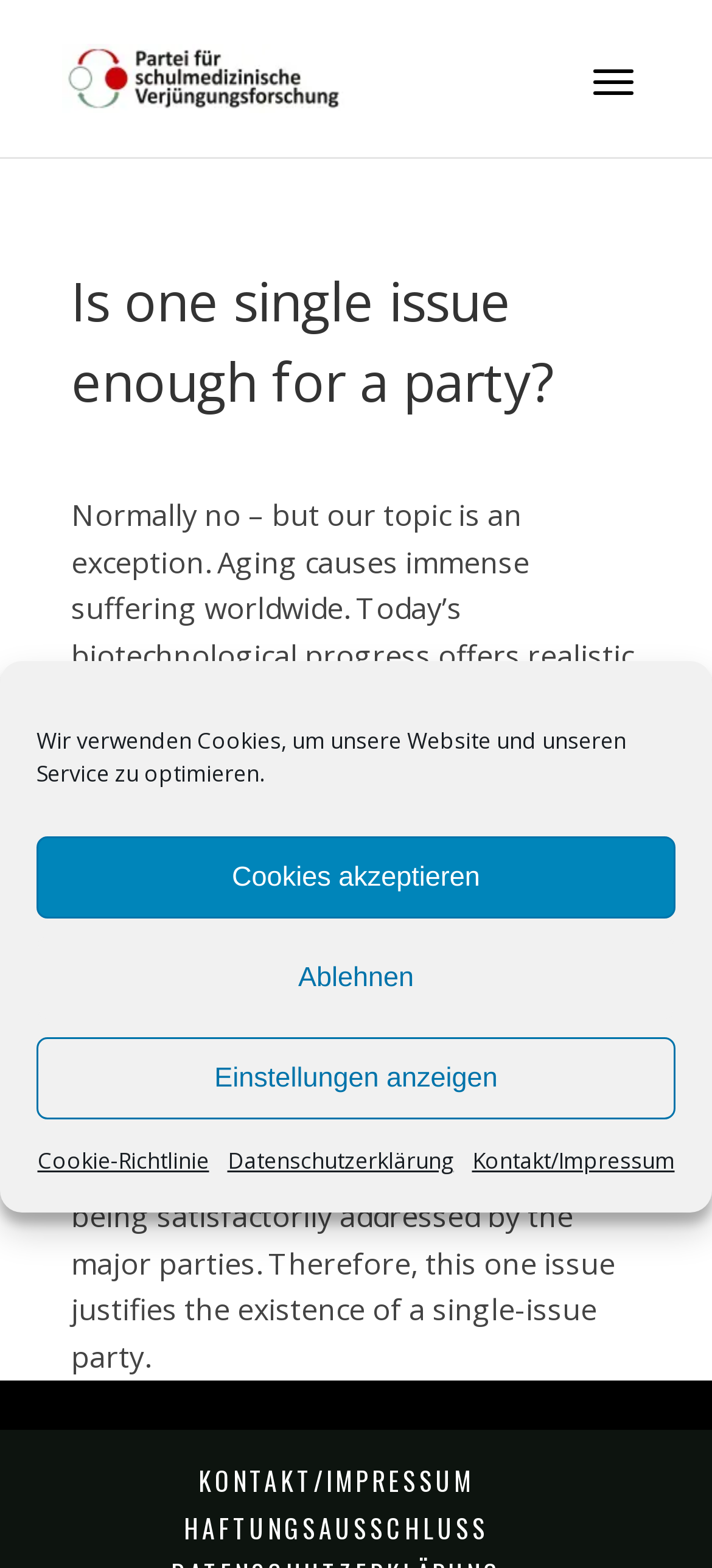Please identify the bounding box coordinates of the element that needs to be clicked to perform the following instruction: "click the party logo".

[0.087, 0.029, 0.487, 0.072]